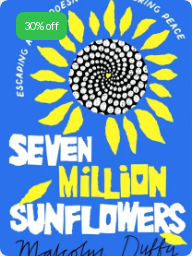What is the color of the title of the book?
Please provide a full and detailed response to the question.

The caption describes the title of the book as being displayed prominently in bright yellow and white, which directly answers this question.